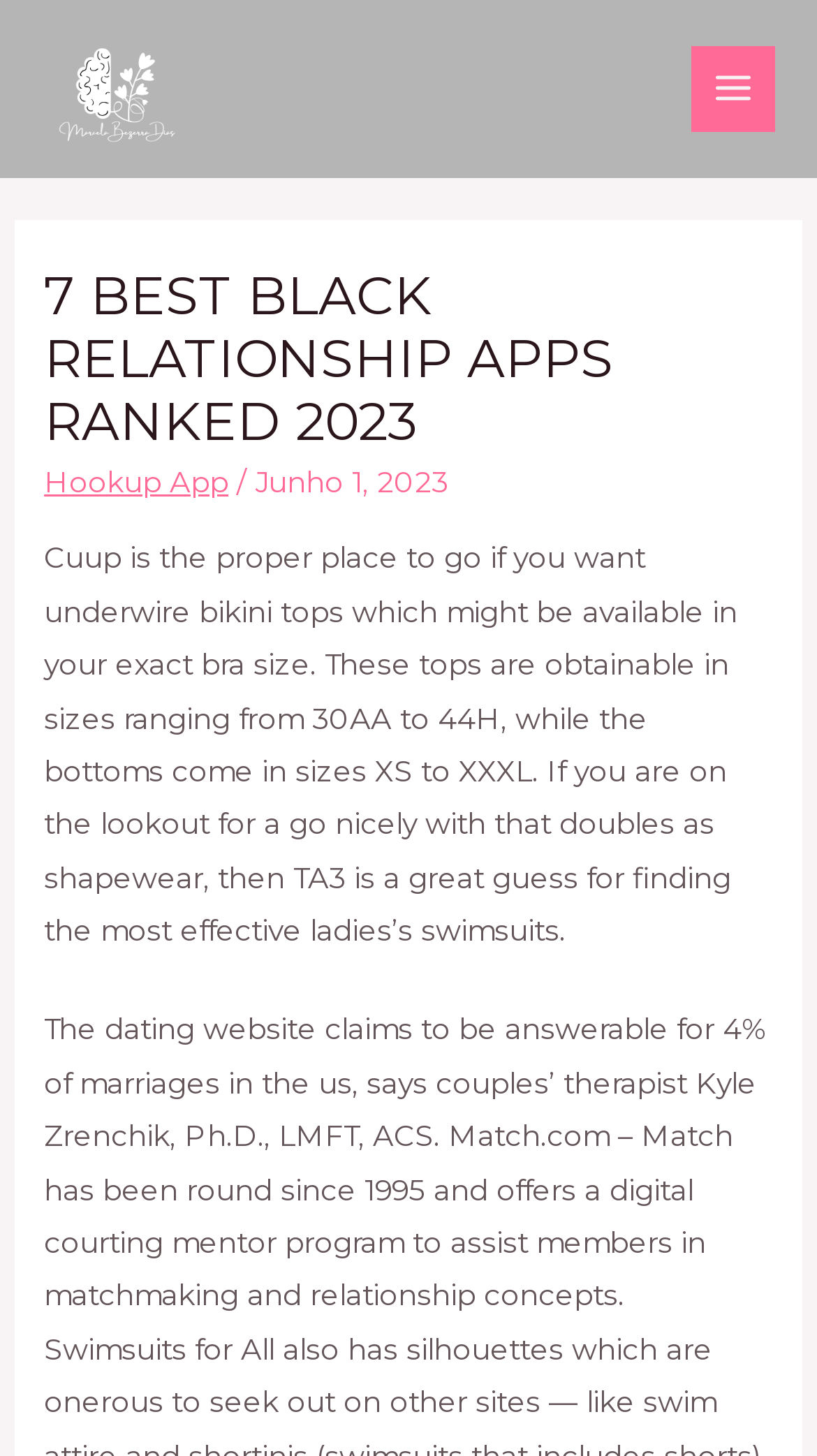Offer a thorough description of the webpage.

The webpage is about ranking the best black relationship apps in 2023, written by Marcela Bezerra Dias. At the top left, there is a link to the author's name, accompanied by a small image of the author. 

On the top right, there is a main menu button. When expanded, it displays an image with a header section below it. The header section contains a heading that reads "7 BEST BLACK RELATIONSHIP APPS RANKED 2023" in a prominent font size. Below the heading, there are two links, one to "Hookup App" and another to an unspecified page, separated by a slash. The date "Junho 1, 2023" is also displayed in this section.

Below the header section, there is a large block of text that discusses Cuup, a brand that offers underwire bikini tops in various sizes, as well as TA3, which provides shapewear swimsuits for women.